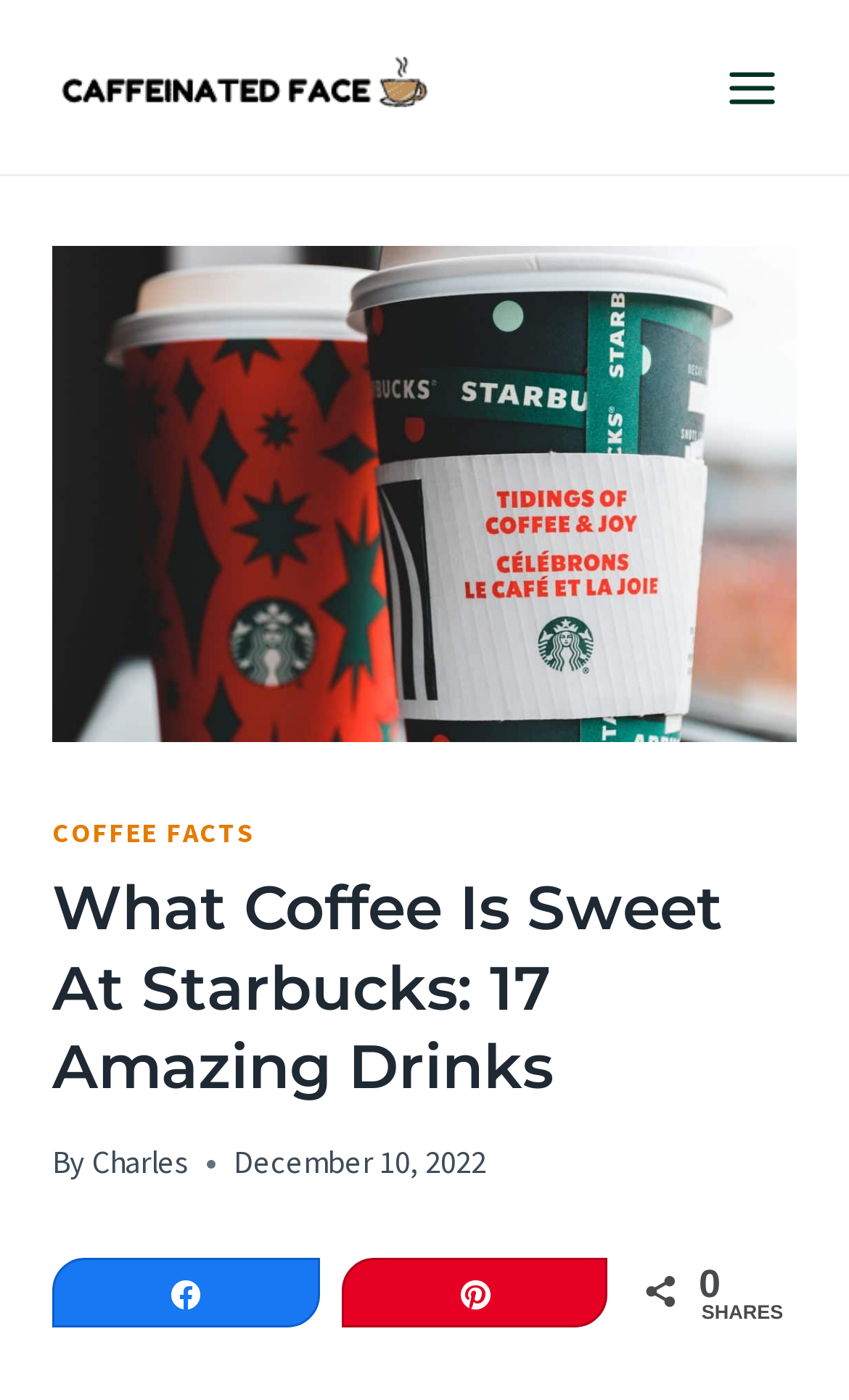Please find the bounding box for the UI component described as follows: "Share".

[0.064, 0.9, 0.373, 0.947]